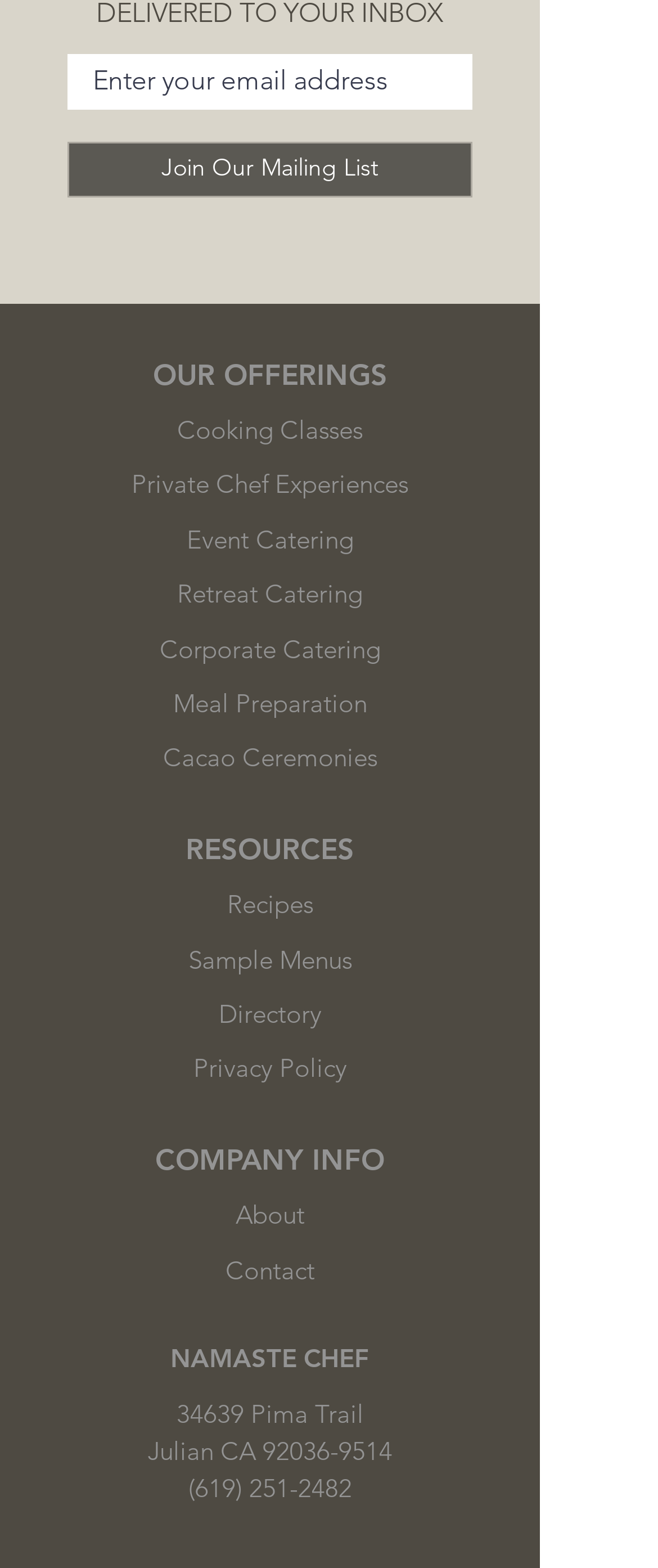Refer to the image and provide a thorough answer to this question:
What is the purpose of the textbox?

The textbox is labeled 'Enter your email address' and is required, indicating that it is used to collect email addresses from users, likely for a mailing list or newsletter.